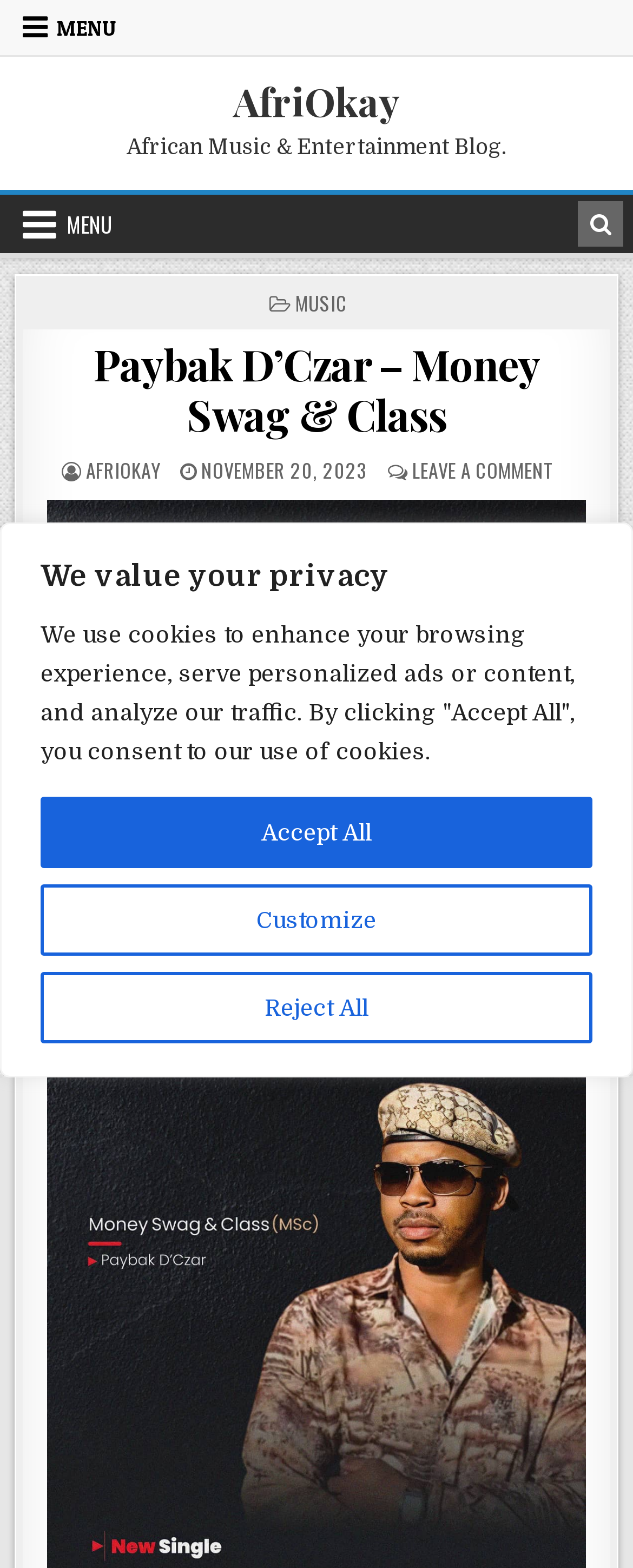Can you identify and provide the main heading of the webpage?

Paybak D’Czar – Money Swag & Class